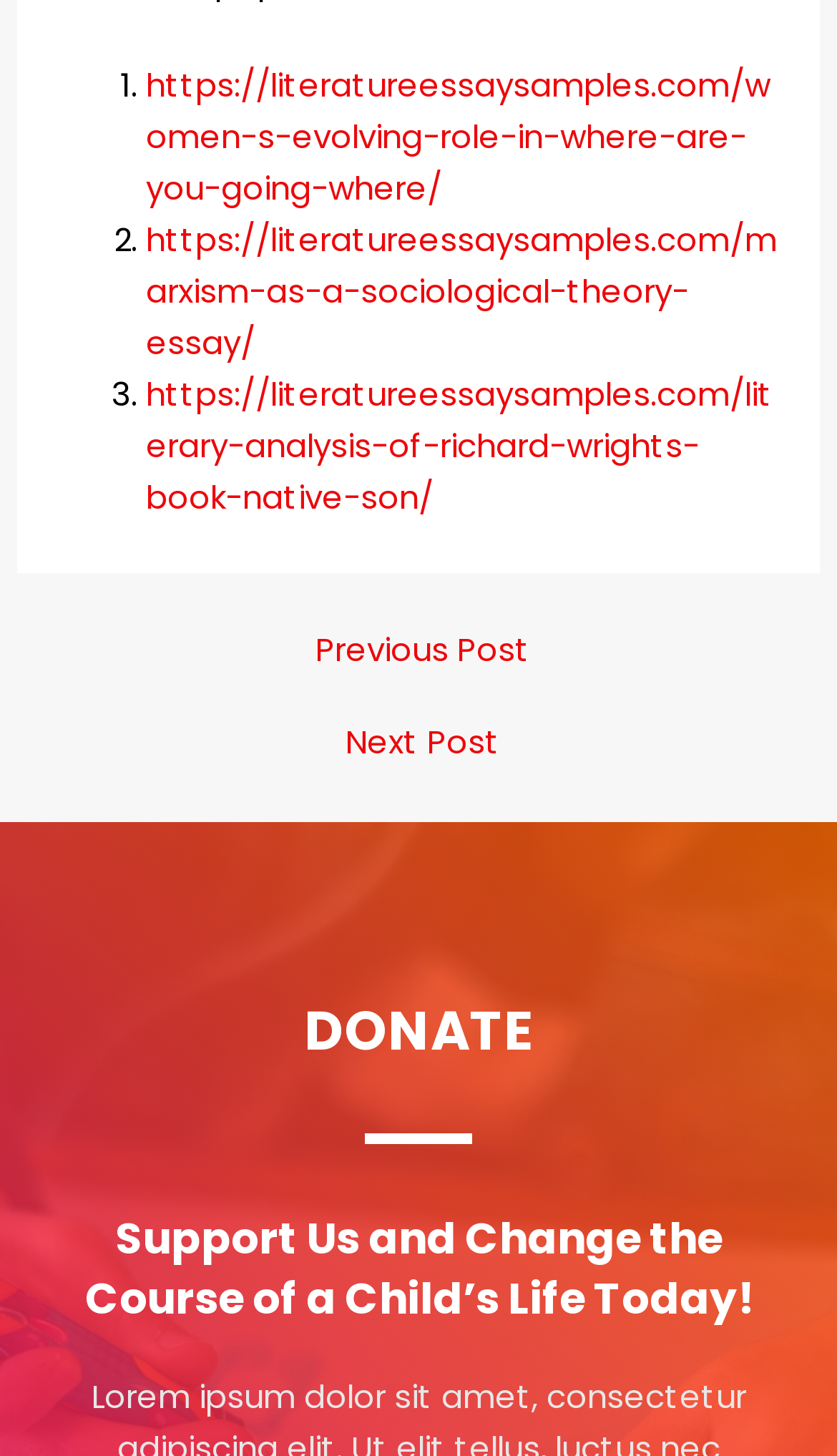Analyze the image and give a detailed response to the question:
What is the topic of the third link?

The third link has the text 'https://literatureessaysamples.com/literary-analysis-of-richard-wrights-book-native-son/'. This suggests that the topic of the third link is a literary analysis of Richard Wright's book 'Native Son'.